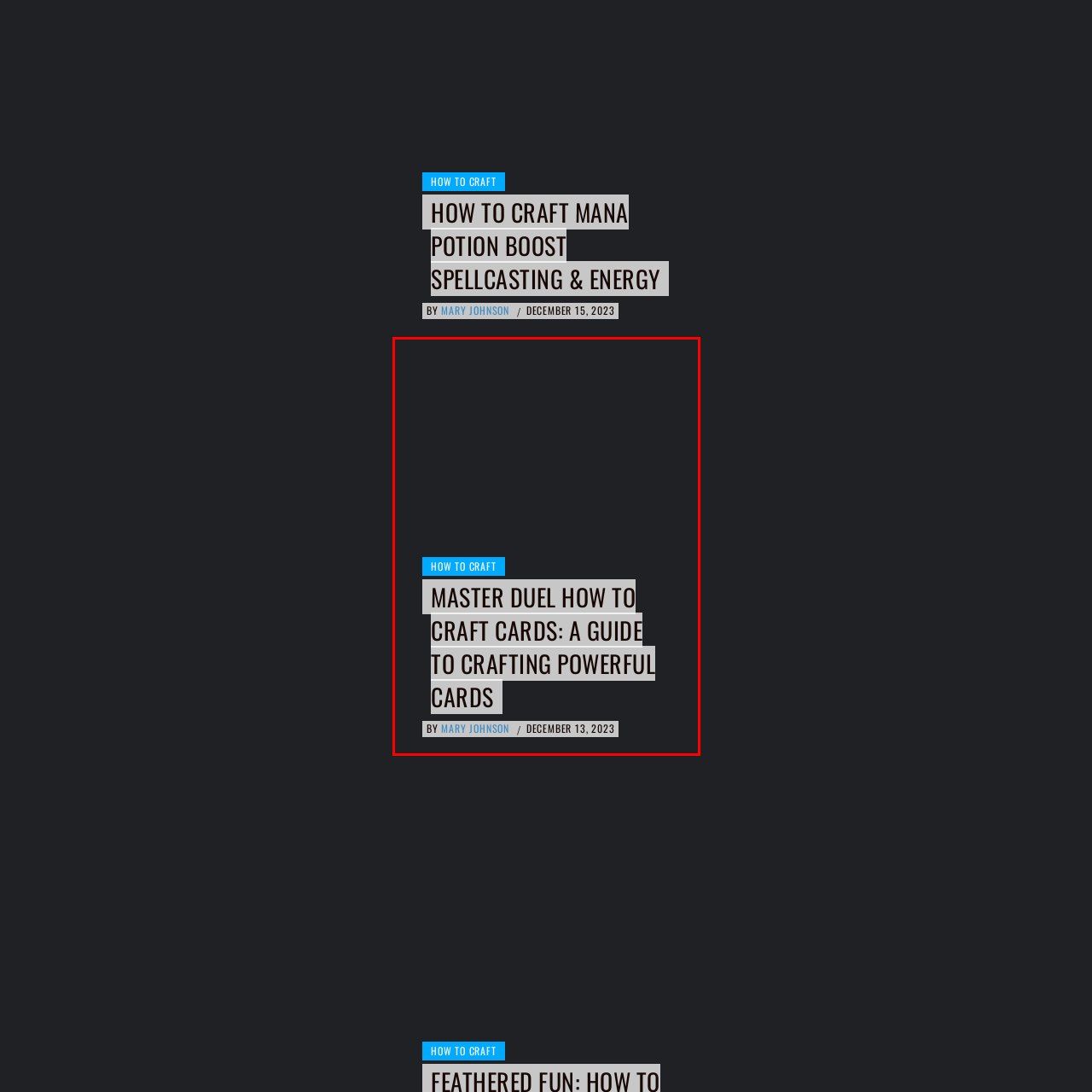When was the article published?
Examine the image that is surrounded by the red bounding box and answer the question with as much detail as possible using the image.

The publication date is mentioned in the smaller caption below the title, which specifies that the article was published on December 13, 2023, providing context and relevance to the content.